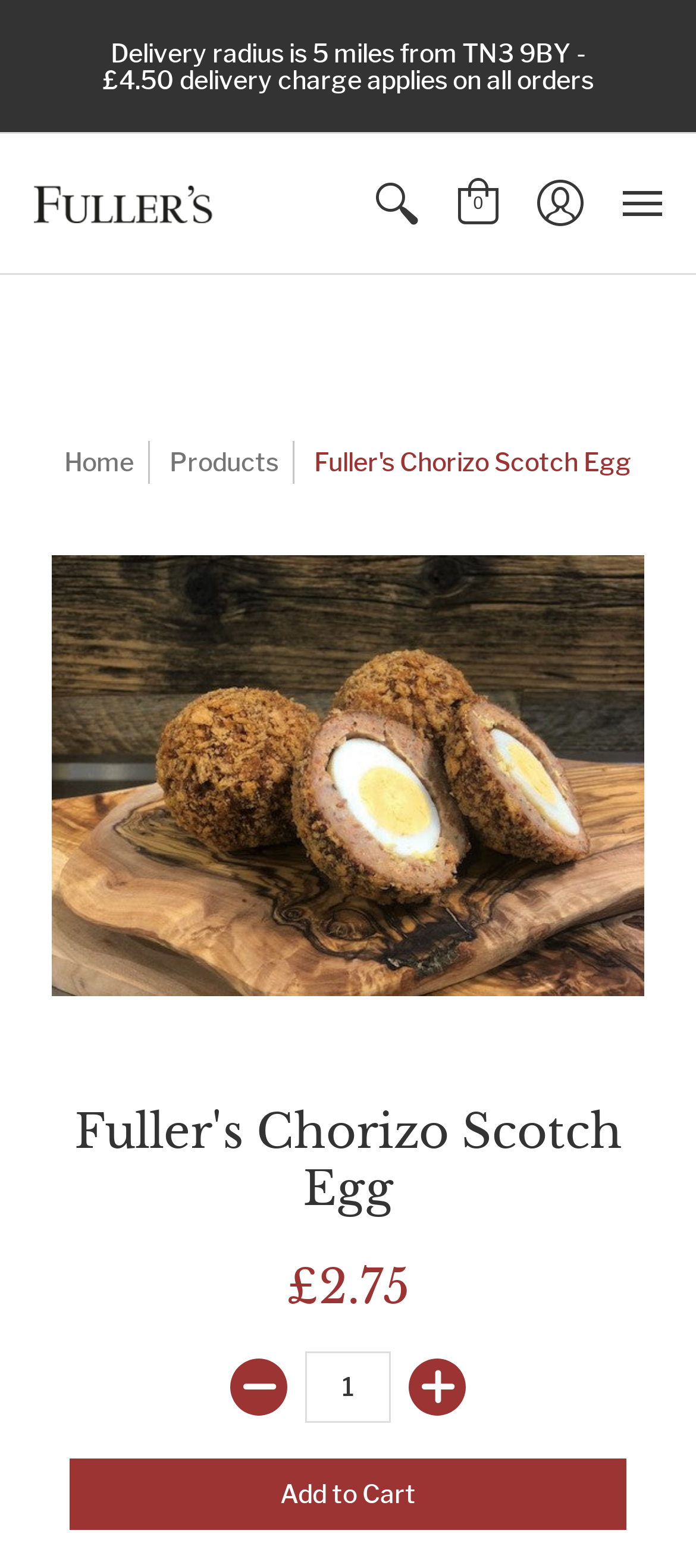Please identify the bounding box coordinates of the element that needs to be clicked to execute the following command: "View cart". Provide the bounding box using four float numbers between 0 and 1, formatted as [left, top, right, bottom].

[0.628, 0.11, 0.746, 0.149]